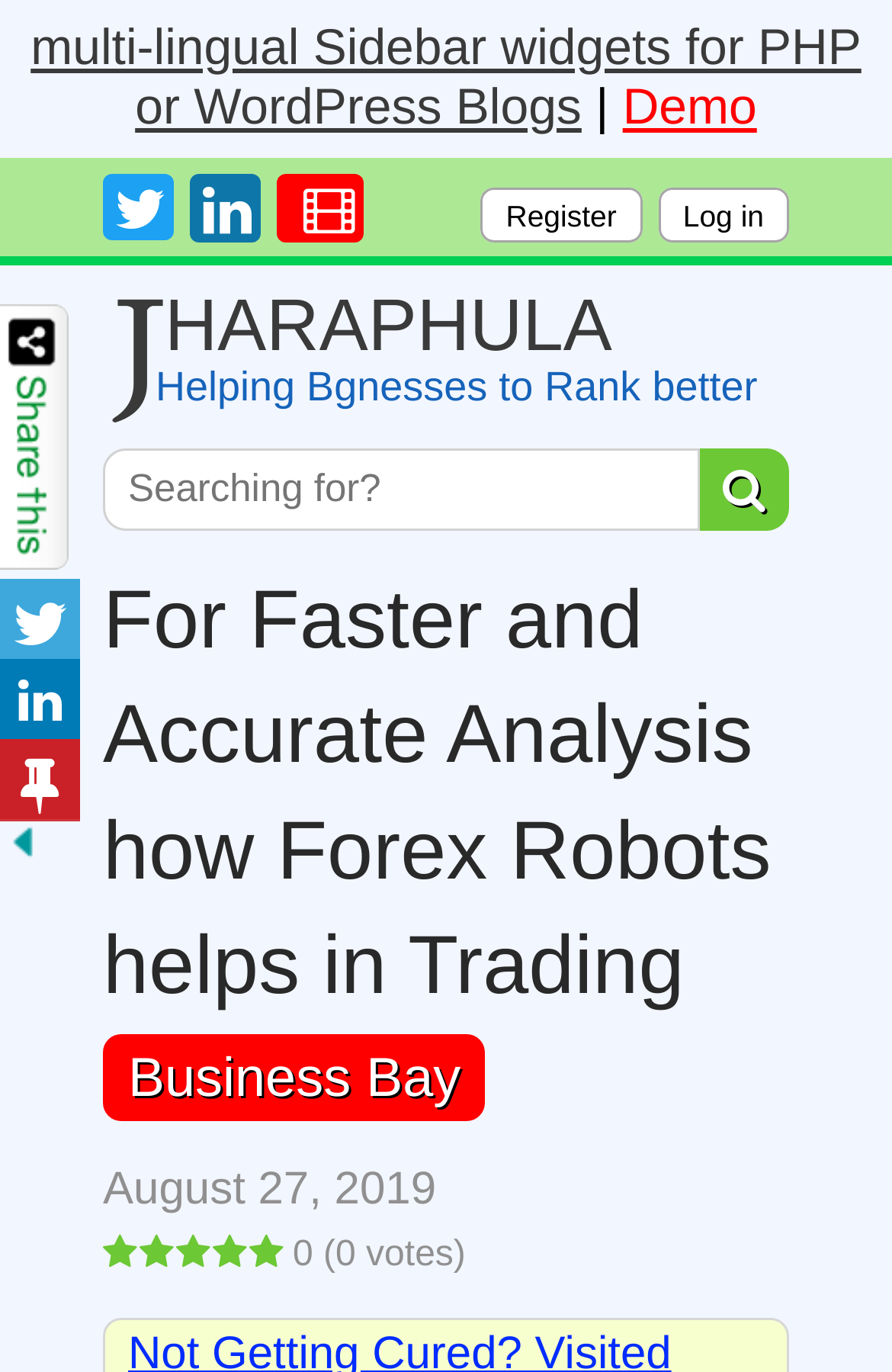Identify the bounding box for the given UI element using the description provided. Coordinates should be in the format (top-left x, top-left y, bottom-right x, bottom-right y) and must be between 0 and 1. Here is the description: name="s" placeholder="Searching for?"

[0.115, 0.326, 0.785, 0.387]